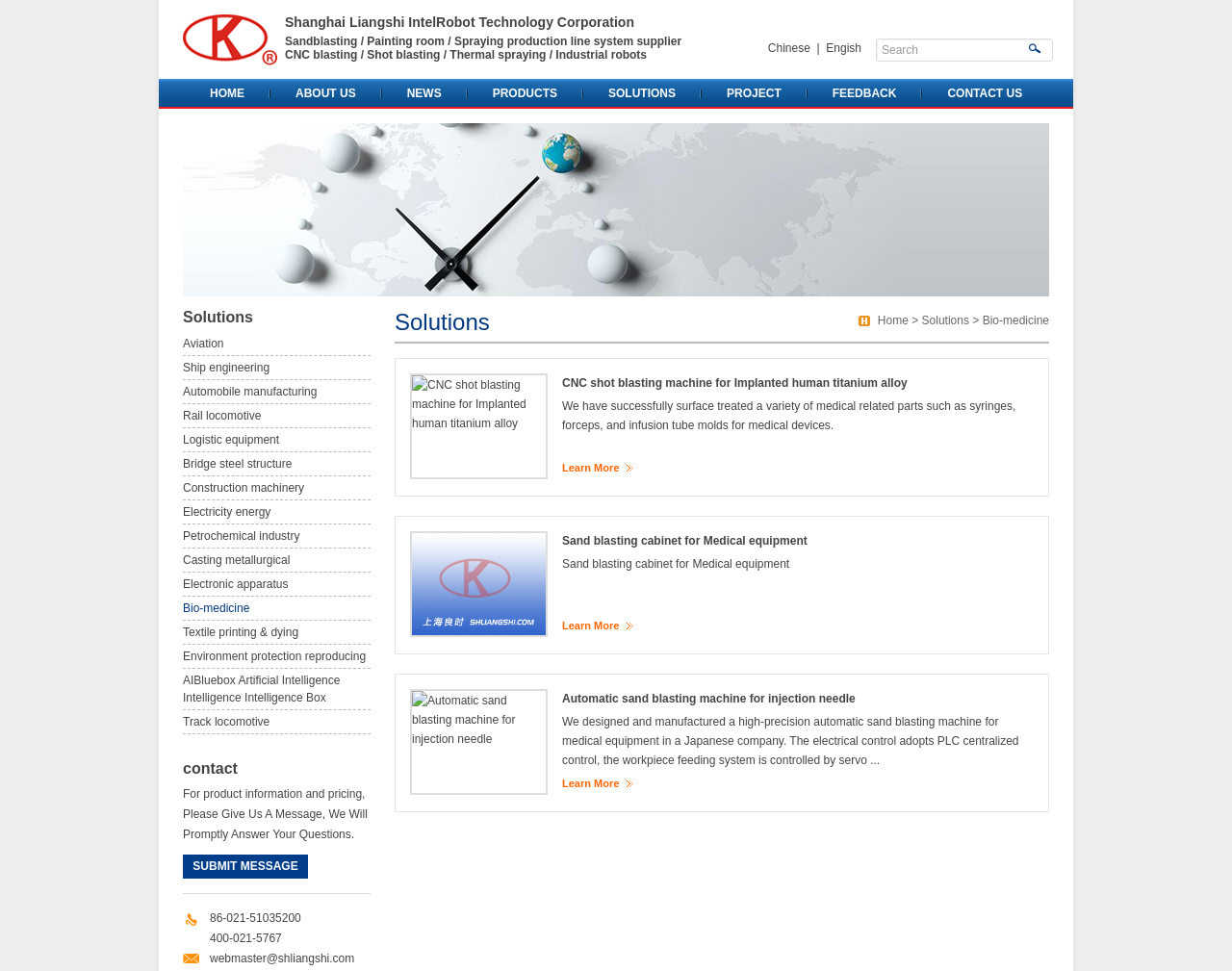Find the bounding box coordinates for the area you need to click to carry out the instruction: "View the 2015 Commodity Classic Photo Album". The coordinates should be four float numbers between 0 and 1, indicated as [left, top, right, bottom].

None